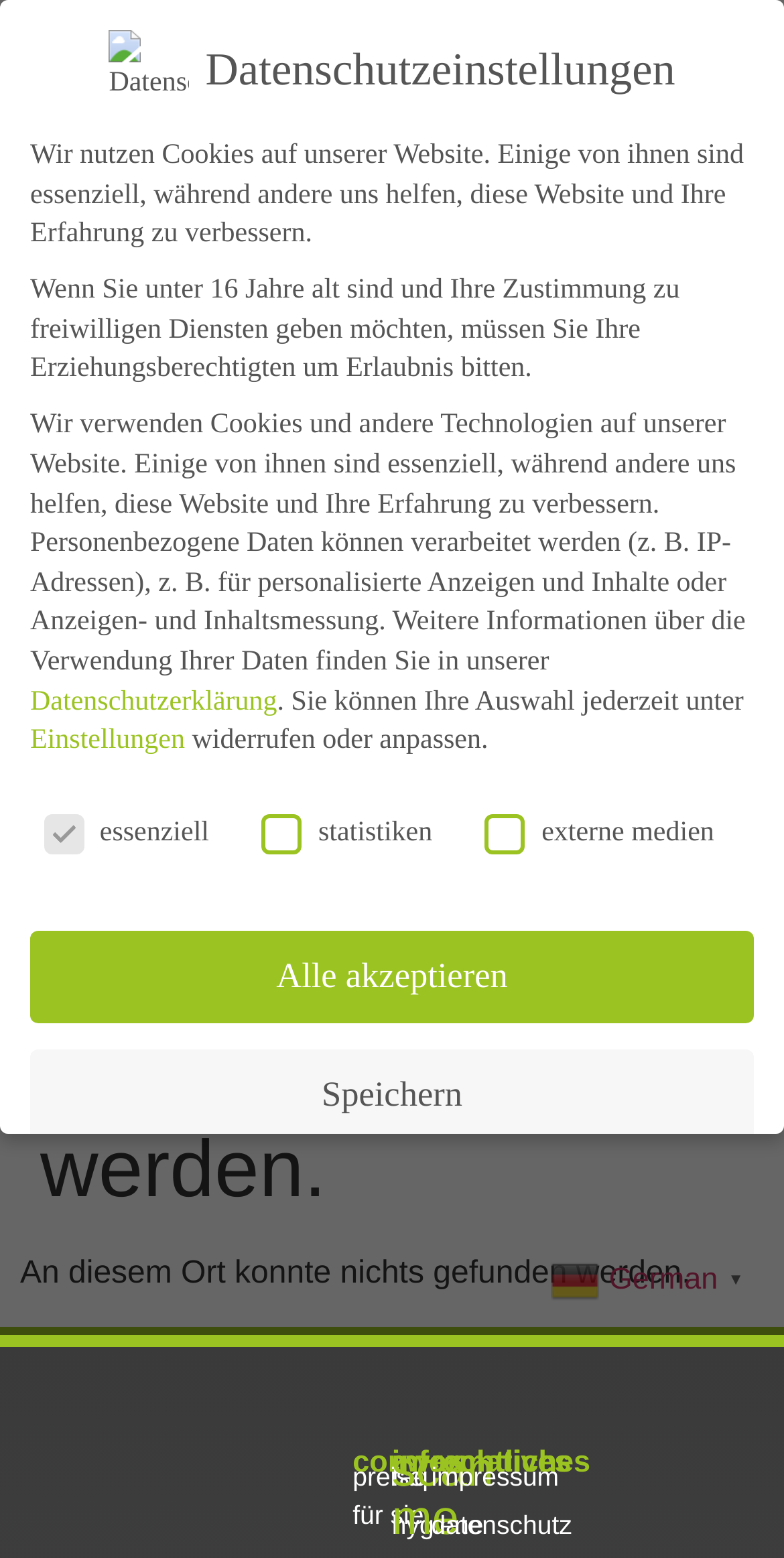What type of content is not found on this page?
Please provide a single word or phrase as your answer based on the image.

A specific page